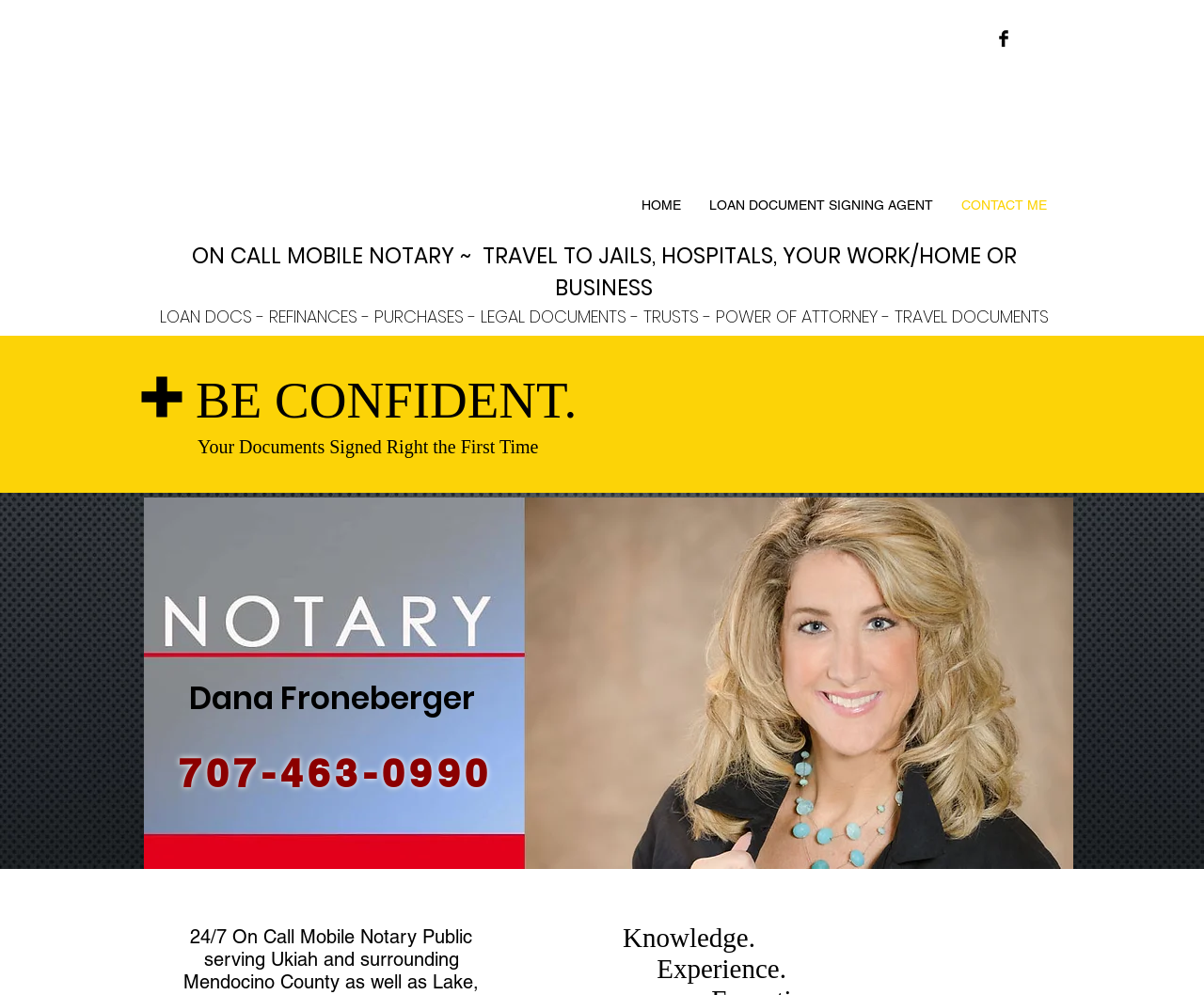Illustrate the webpage thoroughly, mentioning all important details.

The webpage is a contact page for a notary public service. At the top right corner, there is a social bar with a Facebook link, represented by a Facebook Basic Black image. Below the social bar, there is a site navigation menu with three links: HOME, LOAN DOCUMENT SIGNING AGENT, and CONTACT ME.

The main content of the page is divided into two sections. The first section has two headings, one stating "ON CALL MOBILE NOTARY ~ TRAVEL TO JAILS, HOSPITALS, YOUR WORK/HOME OR BUSINESS" and the other listing the types of documents that can be notarized, including loan documents, refinances, purchases, legal documents, trusts, power of attorney, and travel documents.

The second section is more personalized, with a heading "BE CONFIDENT." followed by a subheading "Your Documents Signed Right the First Time". Below this, there is a large image of Dana Froneberger, the notary public, taking up most of the width of the page. Above the image, there are two headings with Dana's name and phone number, 707-463-0990. At the bottom of the page, there is a static text stating "24/7 On Call Mobile Notary Public" and two more headings, "Knowledge." and "Experience.", which seem to be the service's values or motto.

Overall, the page is focused on providing contact information and showcasing the notary public's services and expertise.